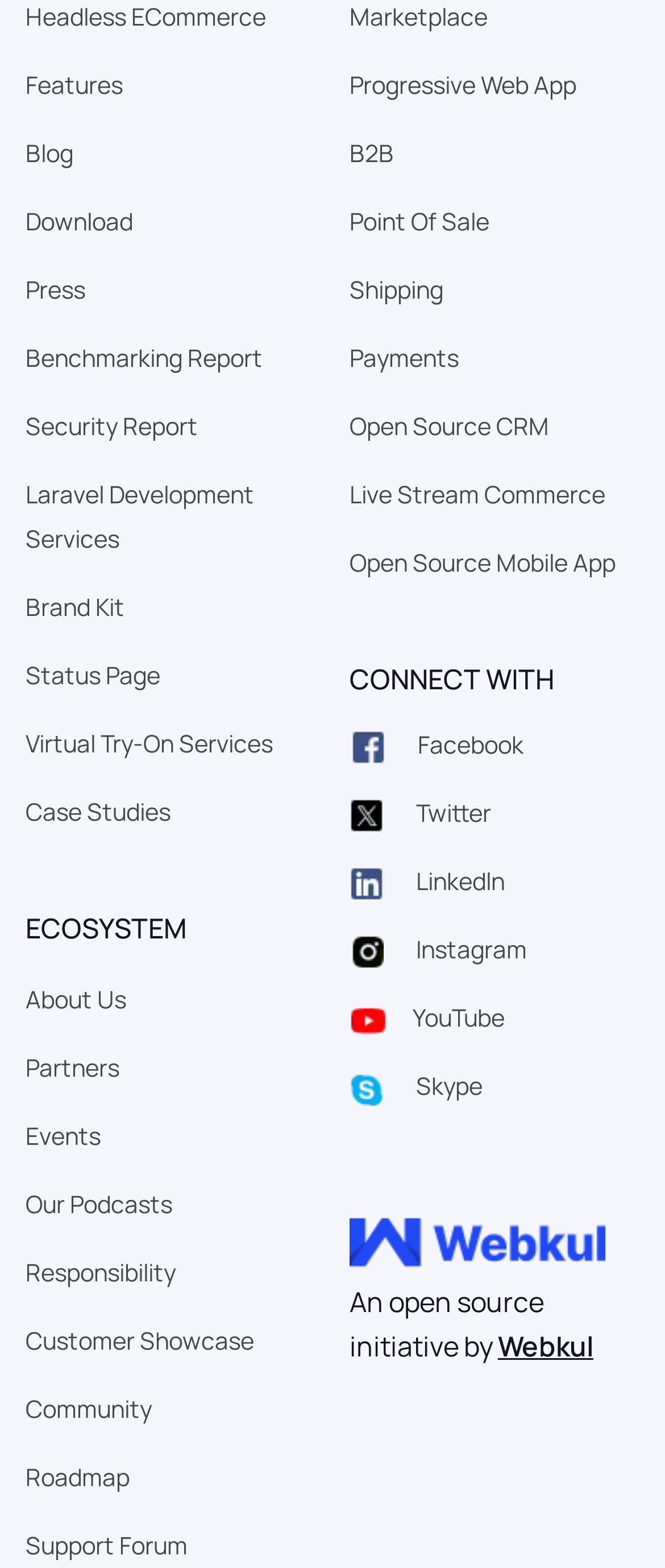Locate the bounding box coordinates of the element I should click to achieve the following instruction: "Go to Blog".

[0.038, 0.087, 0.11, 0.107]